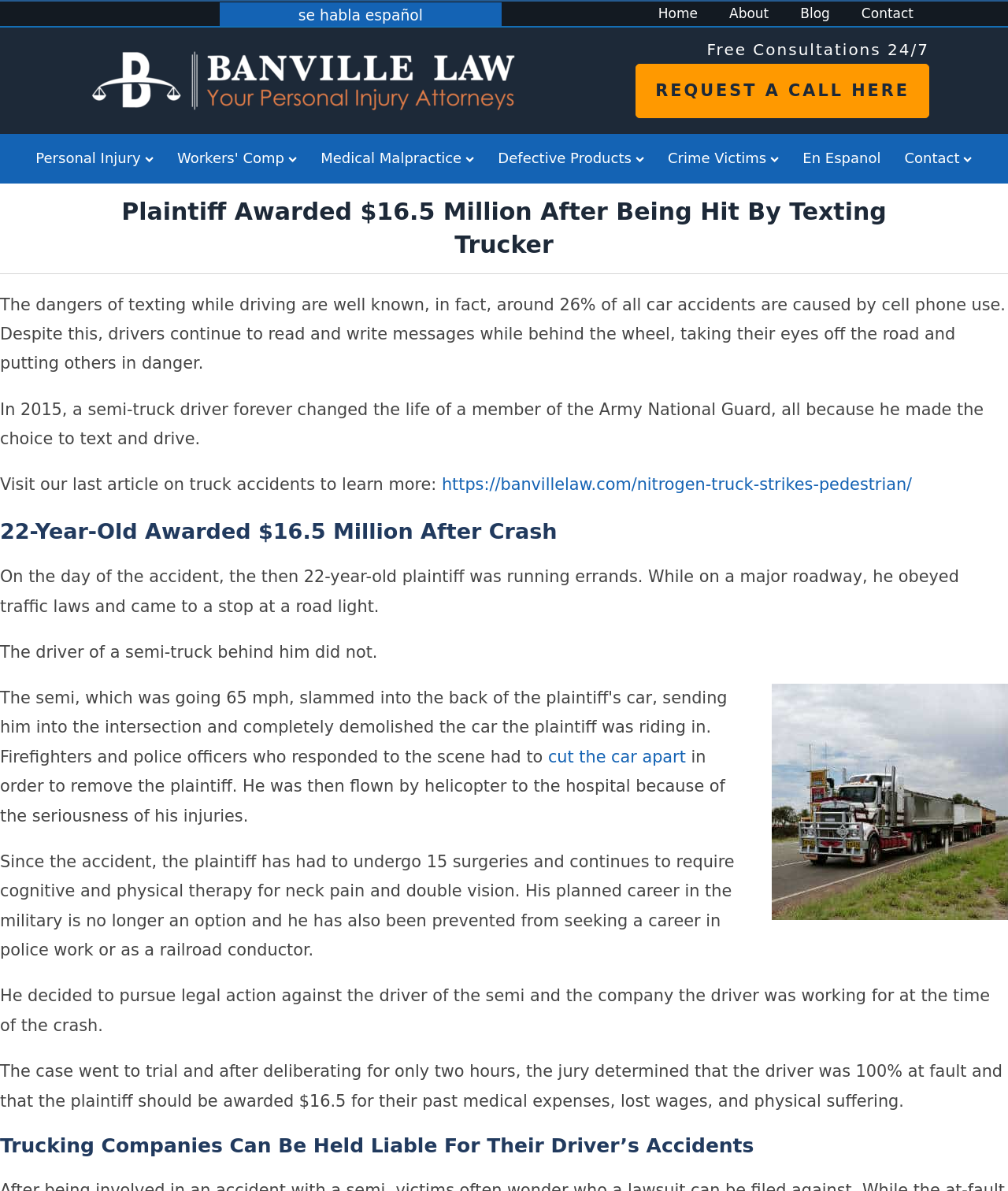Could you indicate the bounding box coordinates of the region to click in order to complete this instruction: "Request a call".

[0.631, 0.054, 0.922, 0.099]